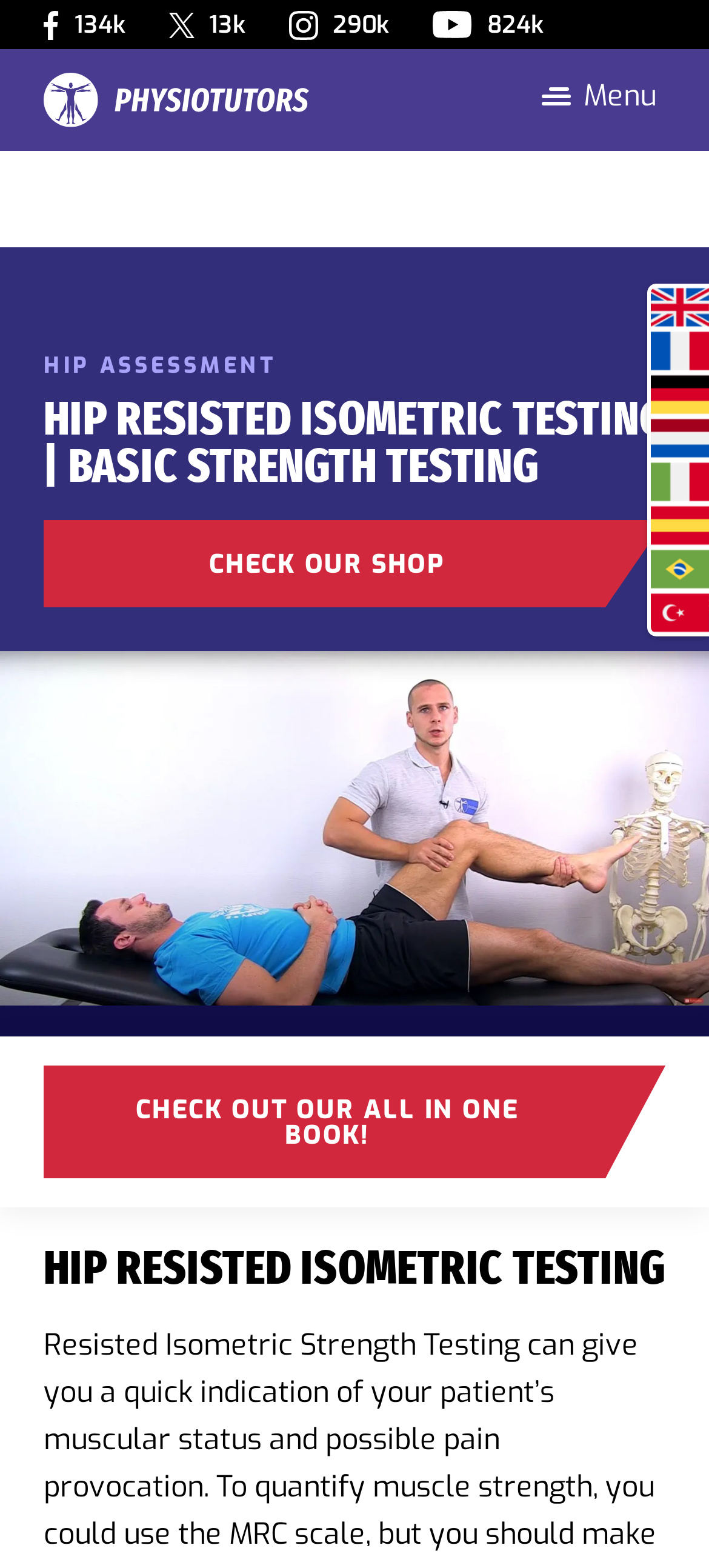Answer this question using a single word or a brief phrase:
What is the text above the 'CHECK OUR SHOP' button?

HIP RESISTED ISOMETRIC TESTING | BASIC STRENGTH TESTING